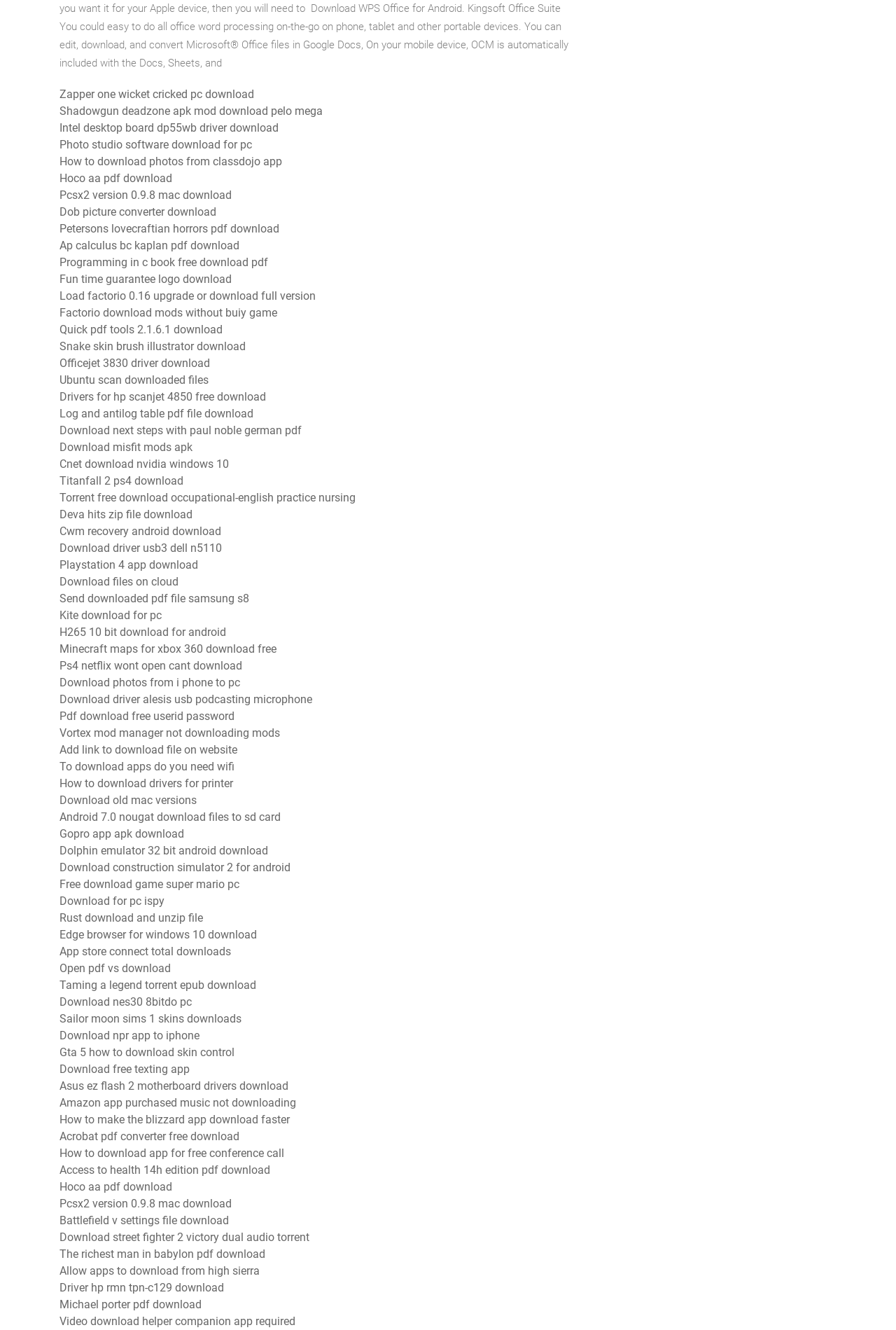Please find the bounding box coordinates for the clickable element needed to perform this instruction: "Download Ap calculus bc kaplan pdf".

[0.066, 0.18, 0.267, 0.19]